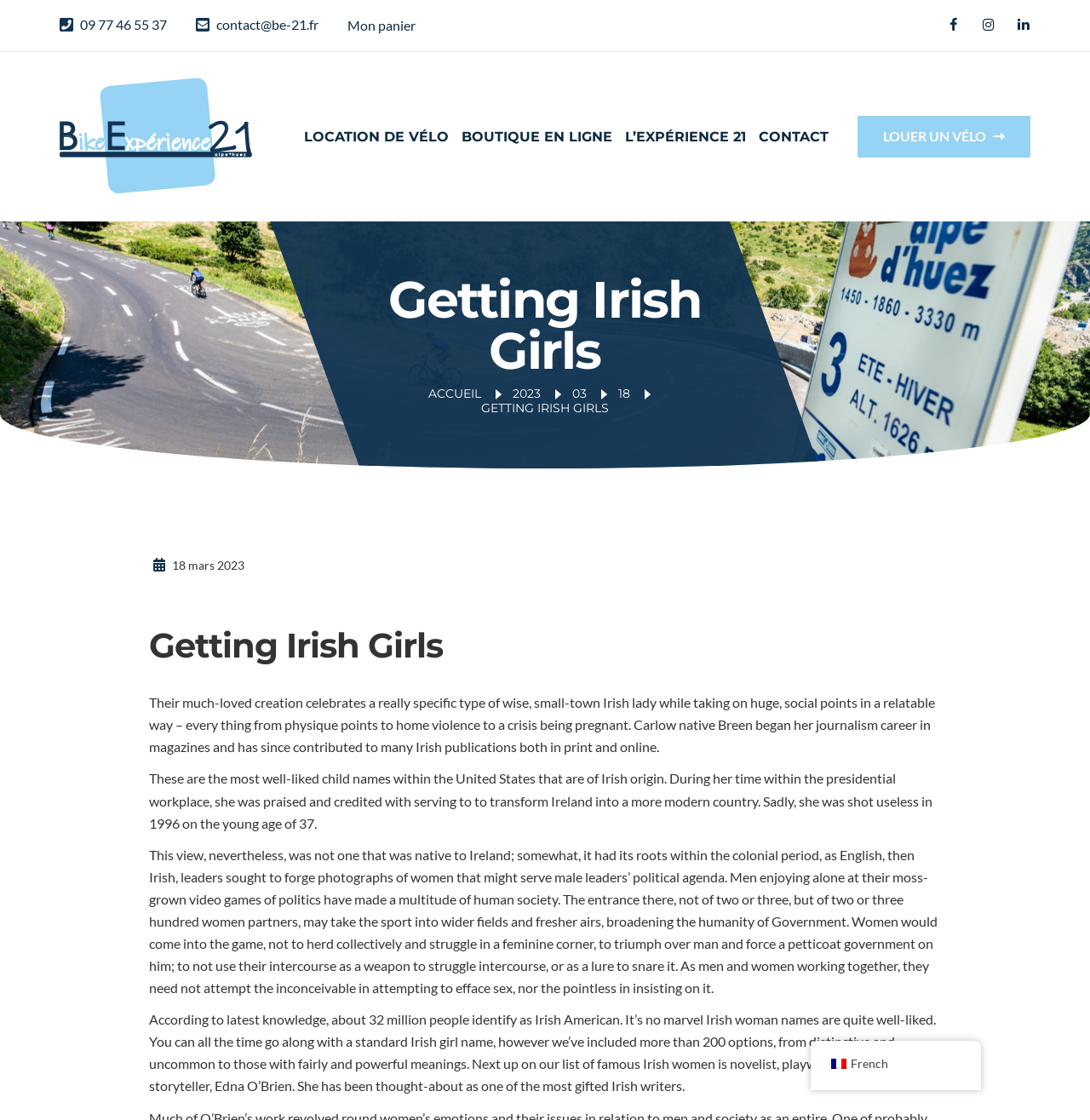Find the bounding box coordinates for the HTML element described as: "Getting Irish Girls". The coordinates should consist of four float values between 0 and 1, i.e., [left, top, right, bottom].

[0.441, 0.358, 0.559, 0.371]